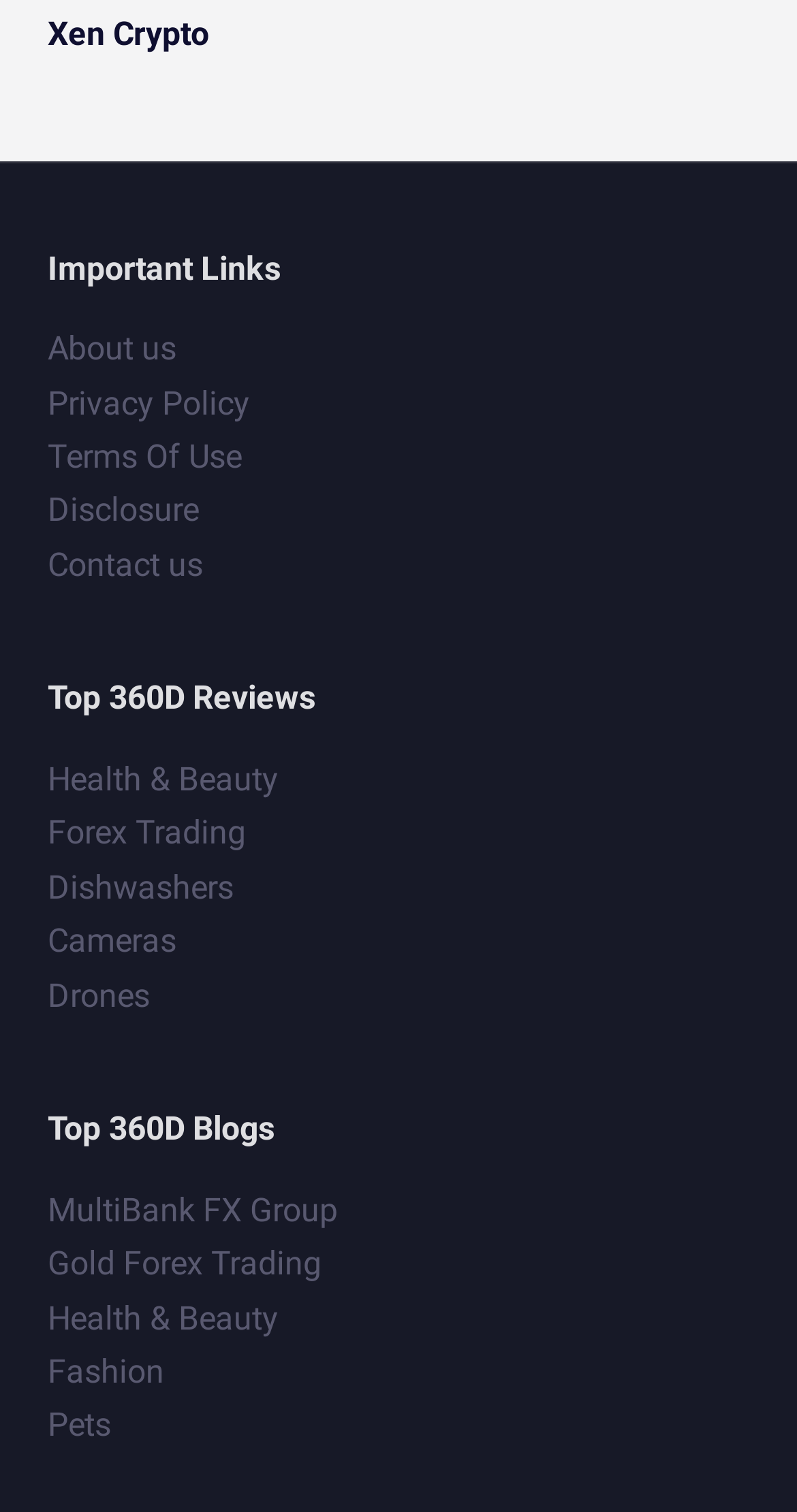How many links are under 'Important Links'?
Using the image as a reference, answer with just one word or a short phrase.

5